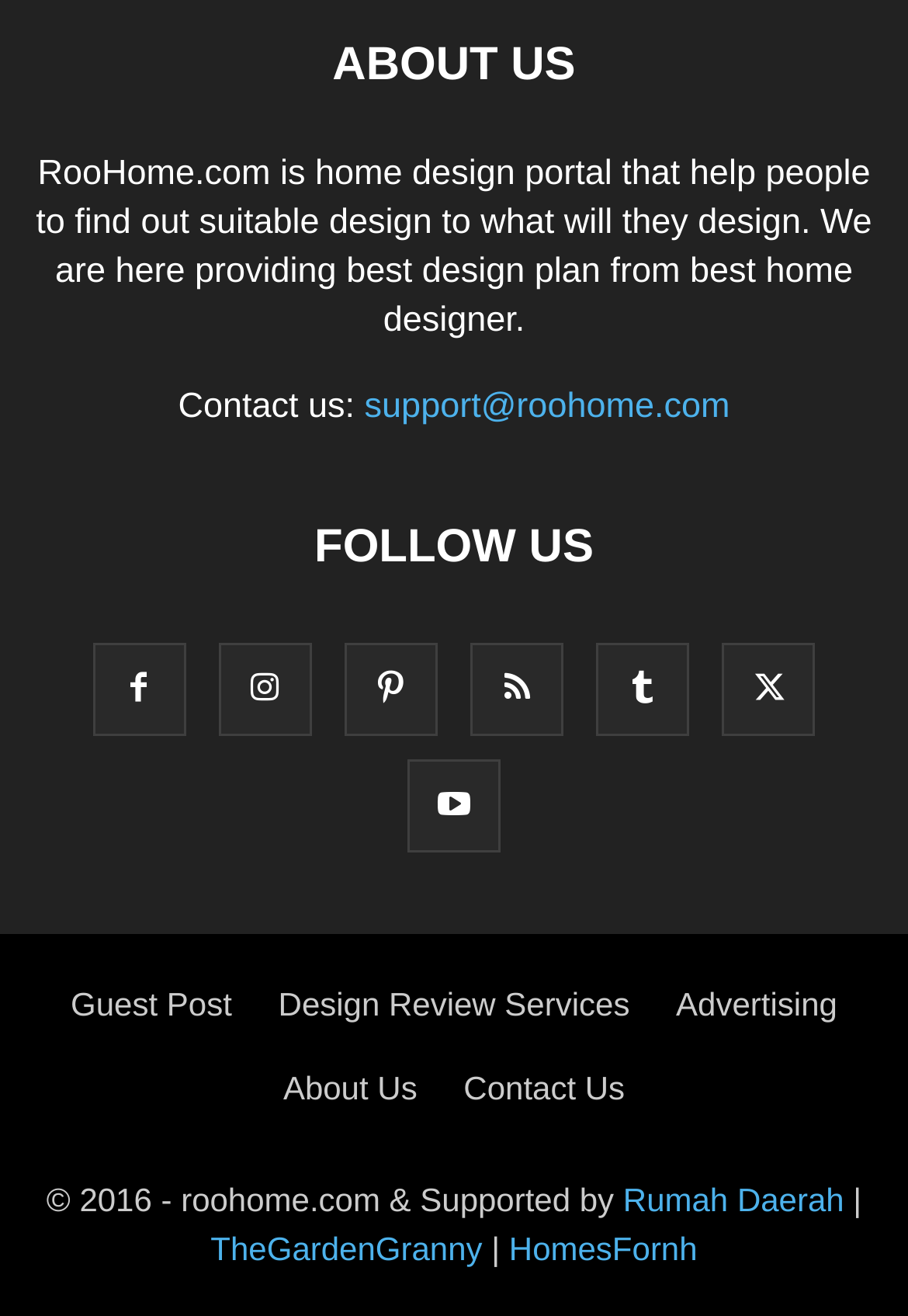Please respond to the question with a concise word or phrase:
What is the email address for contact?

support@roohome.com